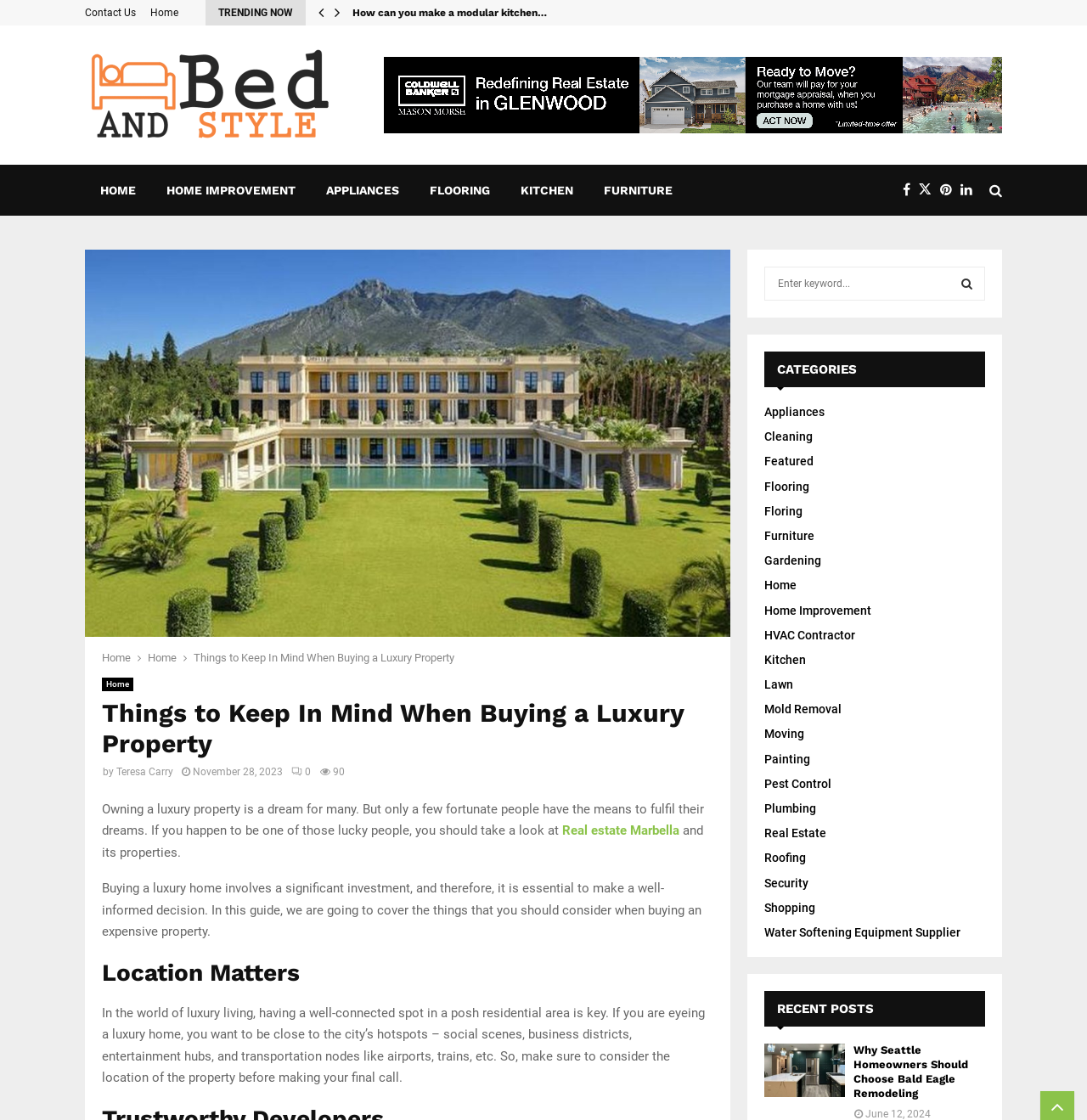What is the importance of location in luxury living?
Look at the image and respond to the question as thoroughly as possible.

According to the article, having a well-connected spot in a posh residential area is key in luxury living, and being close to the city's hotspots, such as social scenes, business districts, entertainment hubs, and transportation nodes, is essential.